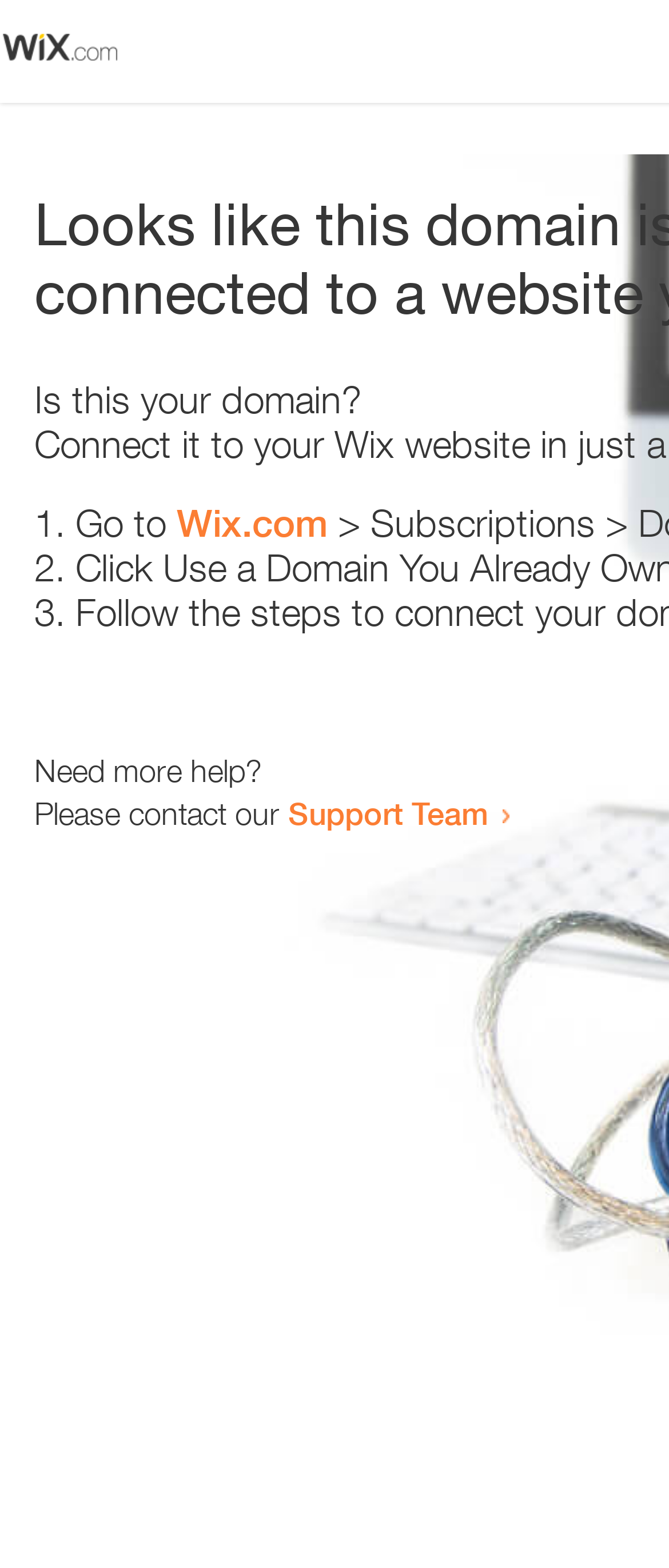Please answer the following question using a single word or phrase: 
What is the link text at the bottom of the webpage?

Support Team